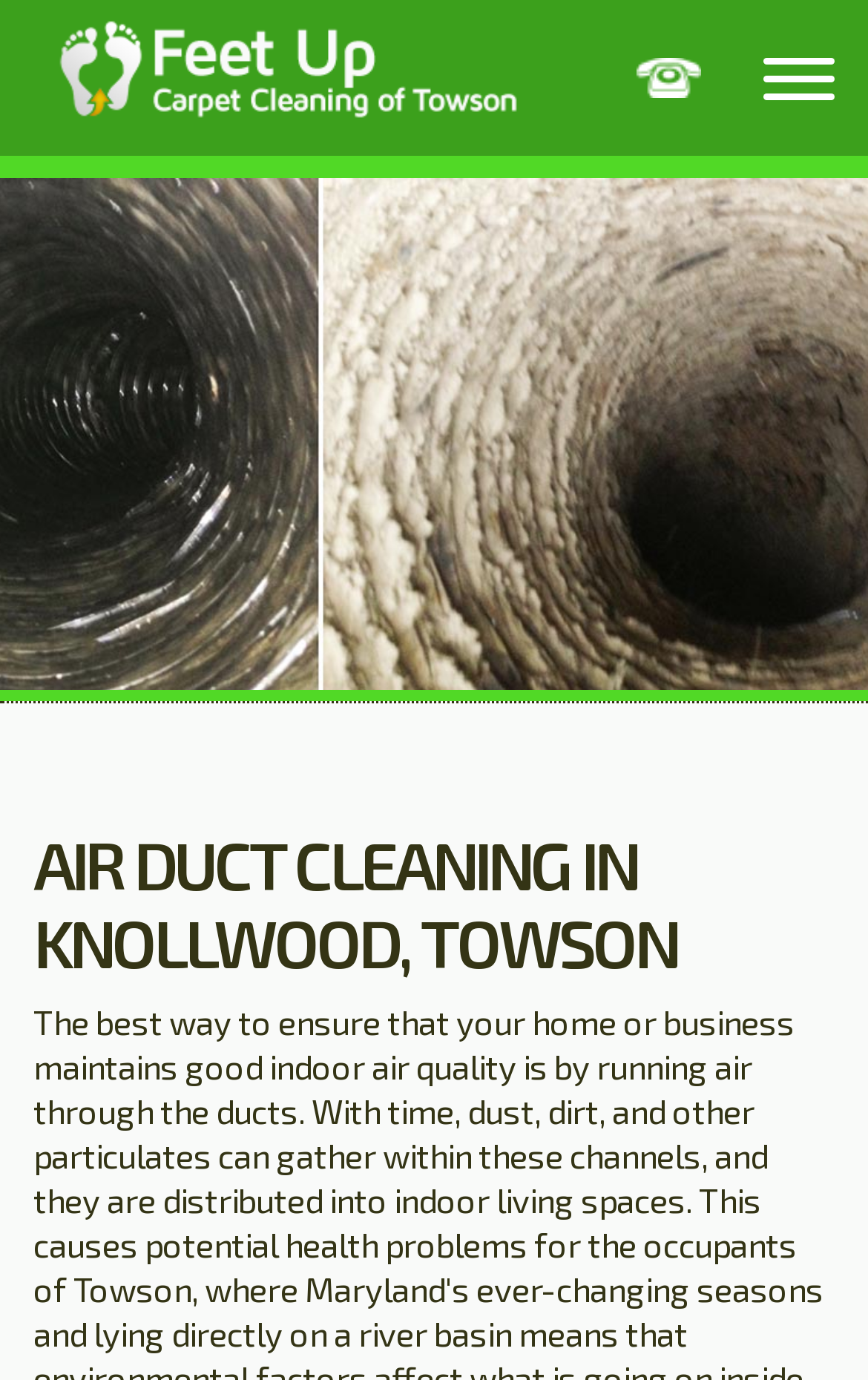Based on the element description, predict the bounding box coordinates (top-left x, top-left y, bottom-right x, bottom-right y) for the UI element in the screenshot: ESTIMATE

[0.299, 0.535, 0.701, 0.616]